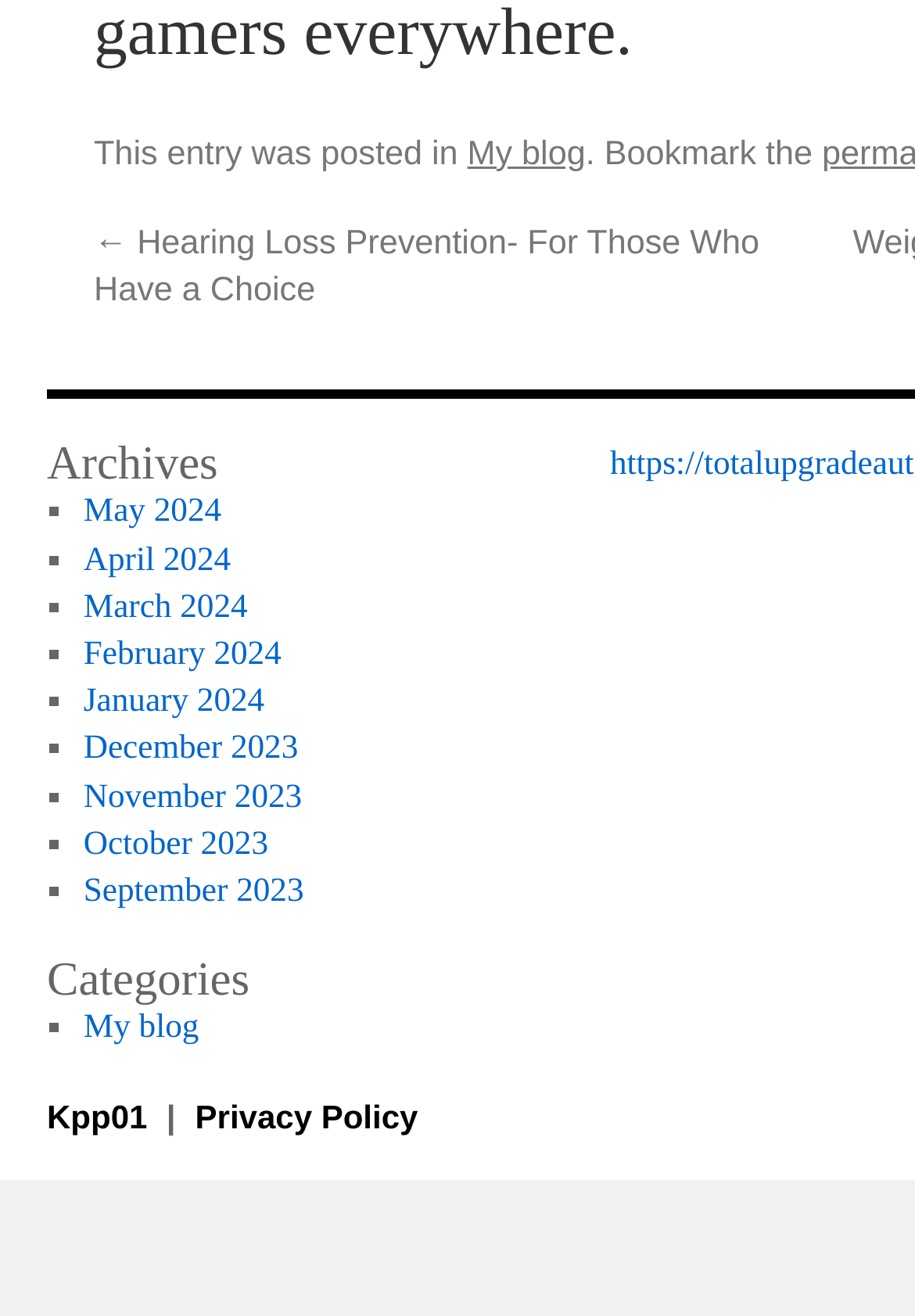How many links are there in the footer section? Based on the screenshot, please respond with a single word or phrase.

3